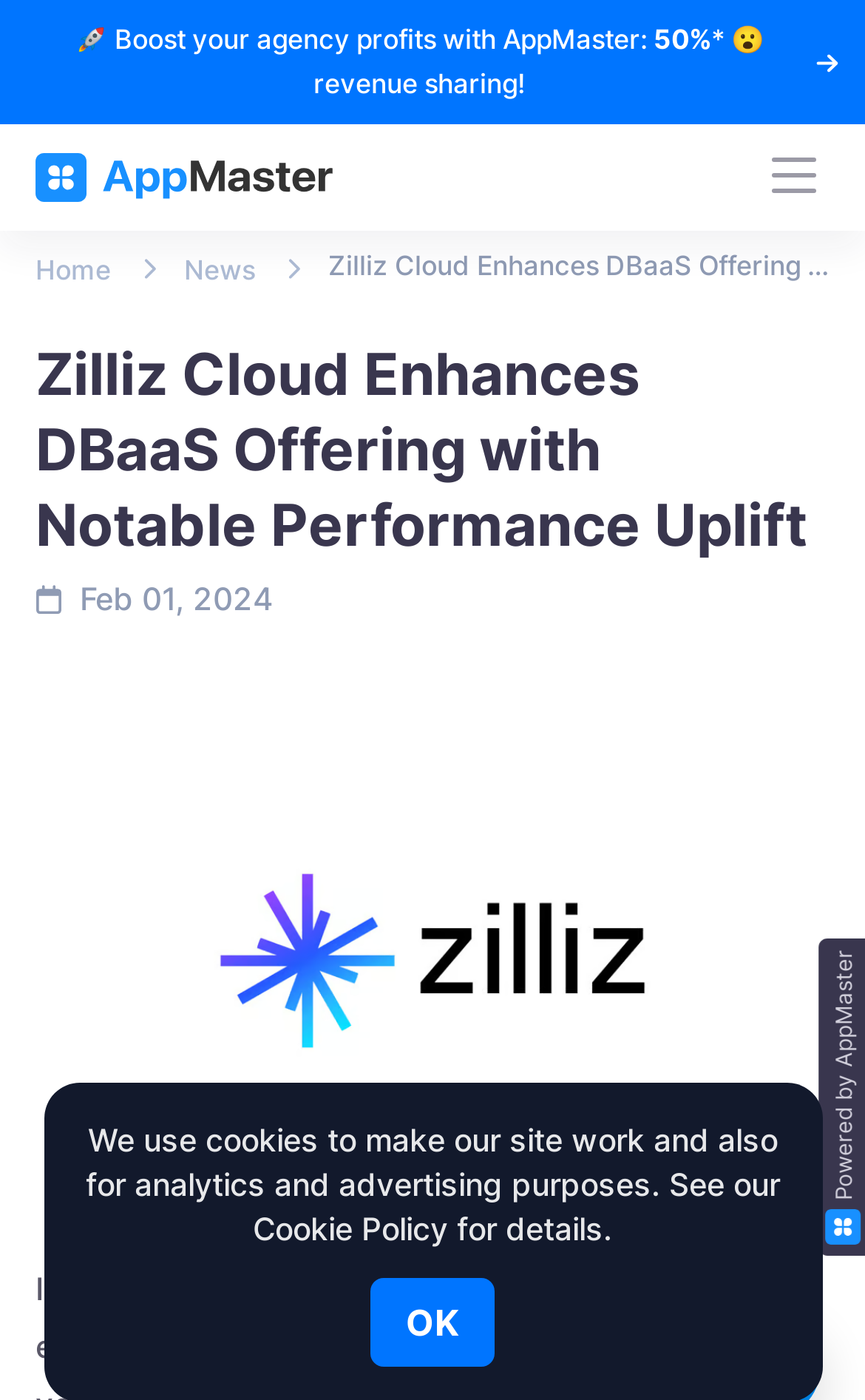What is the revenue sharing percentage?
Refer to the image and give a detailed answer to the query.

On the webpage, I see a link with the text 'Boost your agency profits with AppMaster: 50%* revenue sharing!', which indicates that the revenue sharing percentage is 50%.